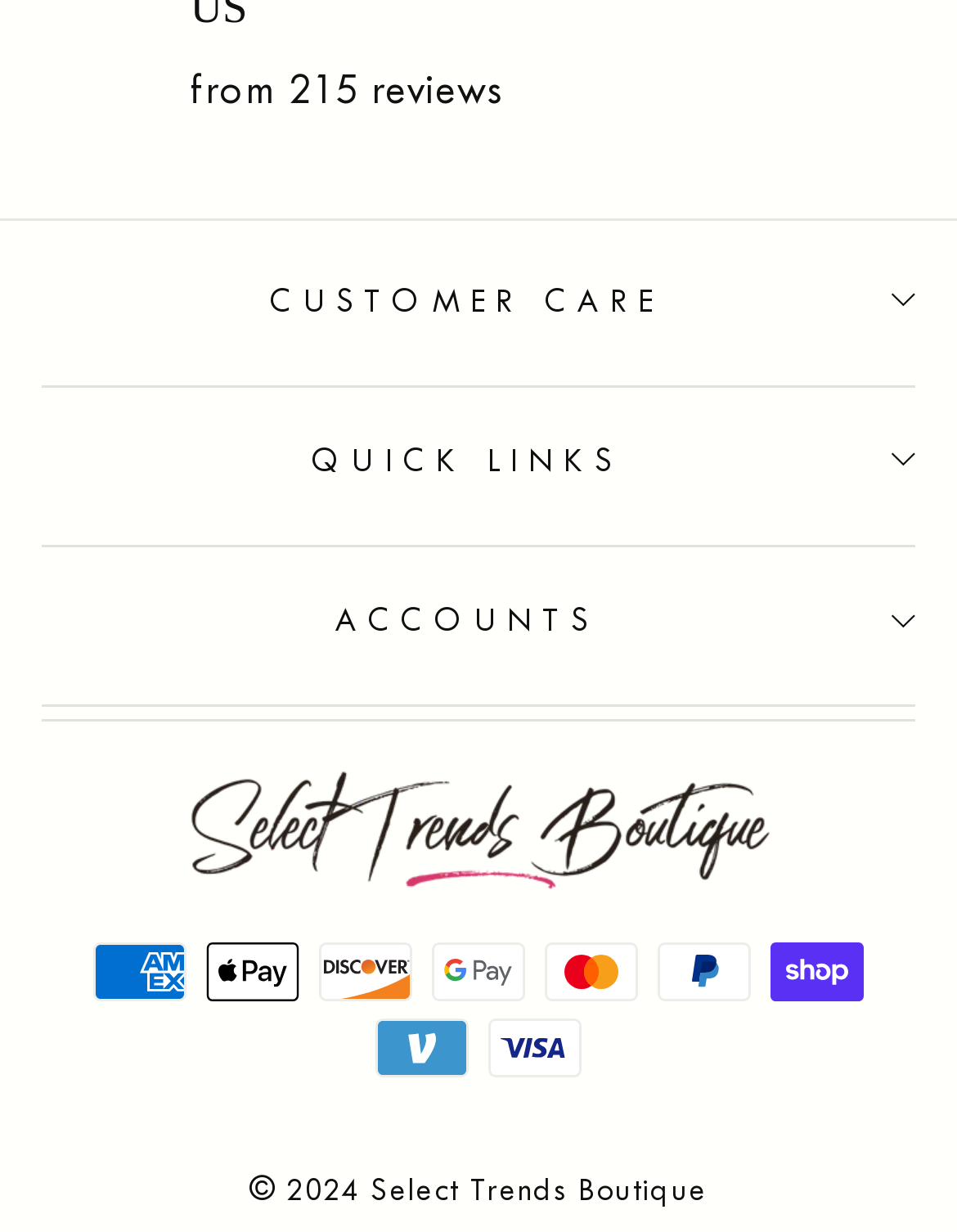Can you give a detailed response to the following question using the information from the image? What is the purpose of the 'CUSTOMER CARE' button?

The answer can be inferred by looking at the button element with the text 'CUSTOMER CARE' and its corresponding control element, suggesting that it is a button to access customer care services.